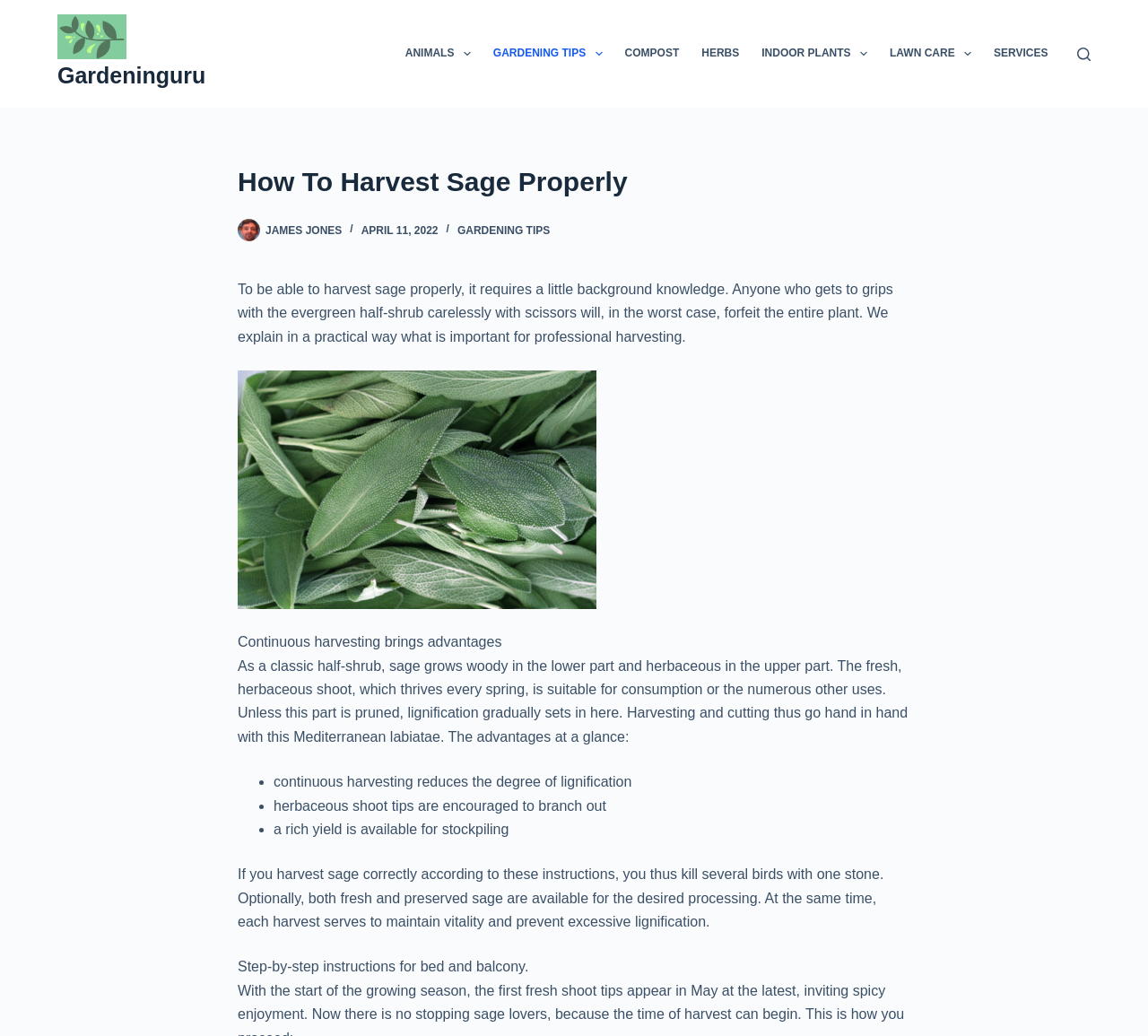Write an elaborate caption that captures the essence of the webpage.

This webpage is about harvesting sage properly, with a focus on gardening tips. At the top left, there is a link to skip to the content, followed by a logo image of "GardenGuru 2" and a link to "Gardeninguru". 

On the top right, there is a navigation menu with several menu items, including "ANIMALS", "GARDENING TIPS", "COMPOST", "HERBS", "INDOOR PLANTS", "LAWN CARE", and "SERVICES". Each menu item has an accompanying image.

Below the navigation menu, there is a search button. The main content of the webpage starts with a header section that includes a heading "How To Harvest Sage Properly", a link to the author "James Jones" with an accompanying image, the date "APRIL 11, 2022", and a link to "GARDENING TIPS".

The main article begins with a paragraph of text that explains the importance of harvesting sage properly. Below this, there is an image of sage being harvested. The article continues with a section titled "Continuous harvesting brings advantages", which explains the benefits of continuous harvesting, including reducing lignification, encouraging herbaceous shoot tips to branch out, and providing a rich yield for stockpiling. 

The article concludes with a paragraph summarizing the benefits of harvesting sage correctly and a final section titled "Step-by-step instructions for bed and balcony".